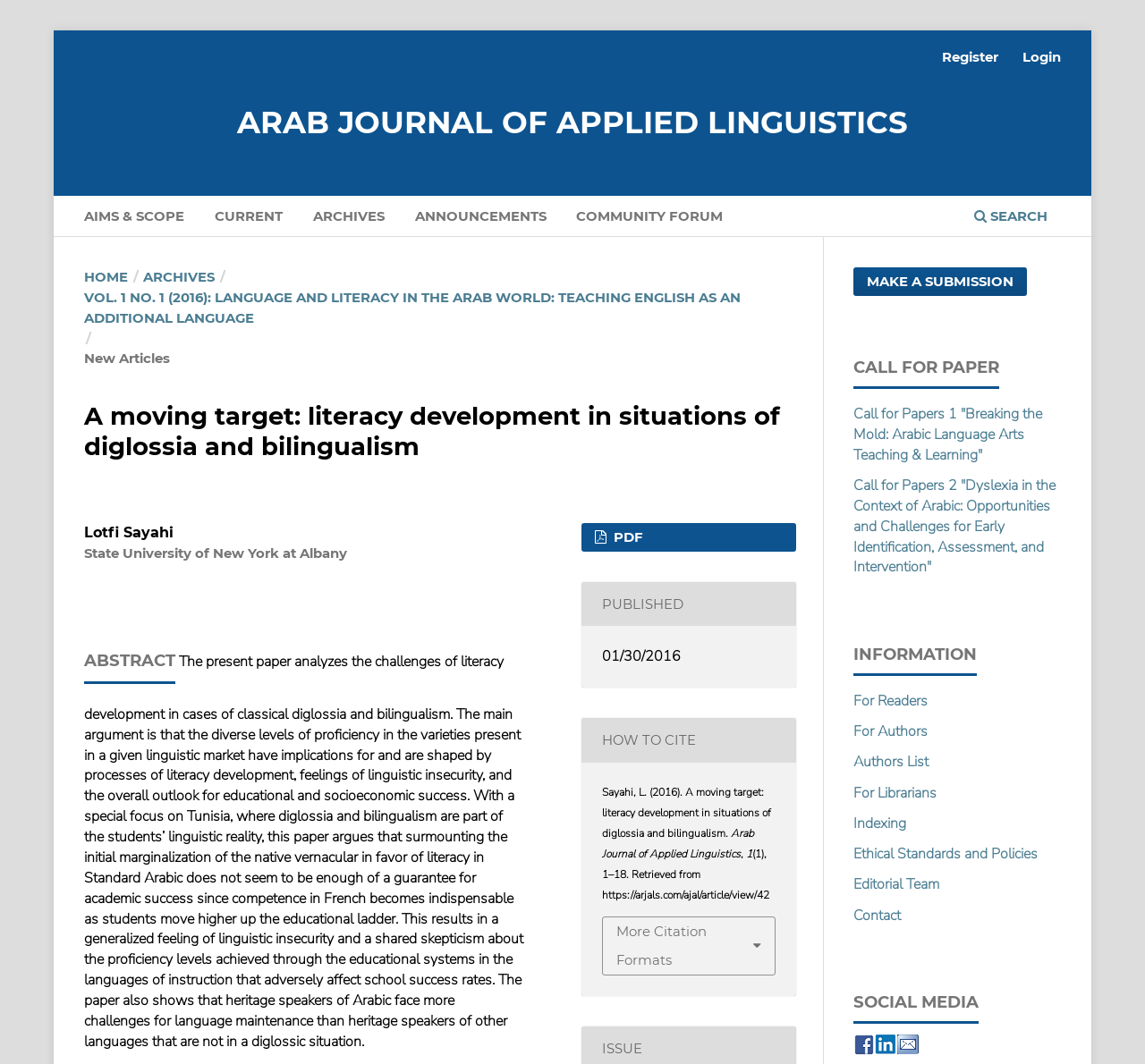Select the bounding box coordinates of the element I need to click to carry out the following instruction: "Read the abstract".

[0.074, 0.607, 0.153, 0.643]